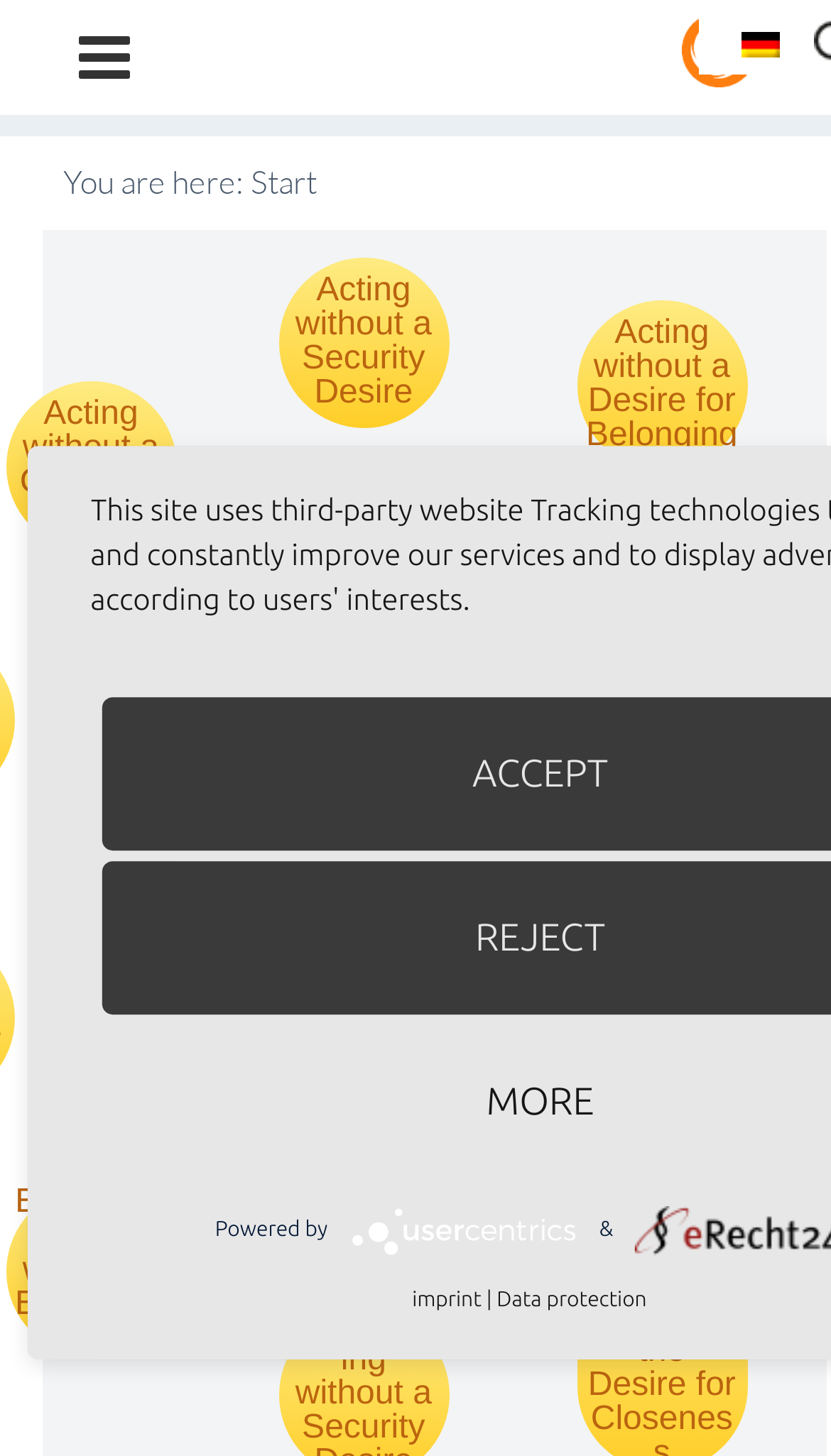Answer this question using a single word or a brief phrase:
What is the platform used for consent management?

Usercentrics